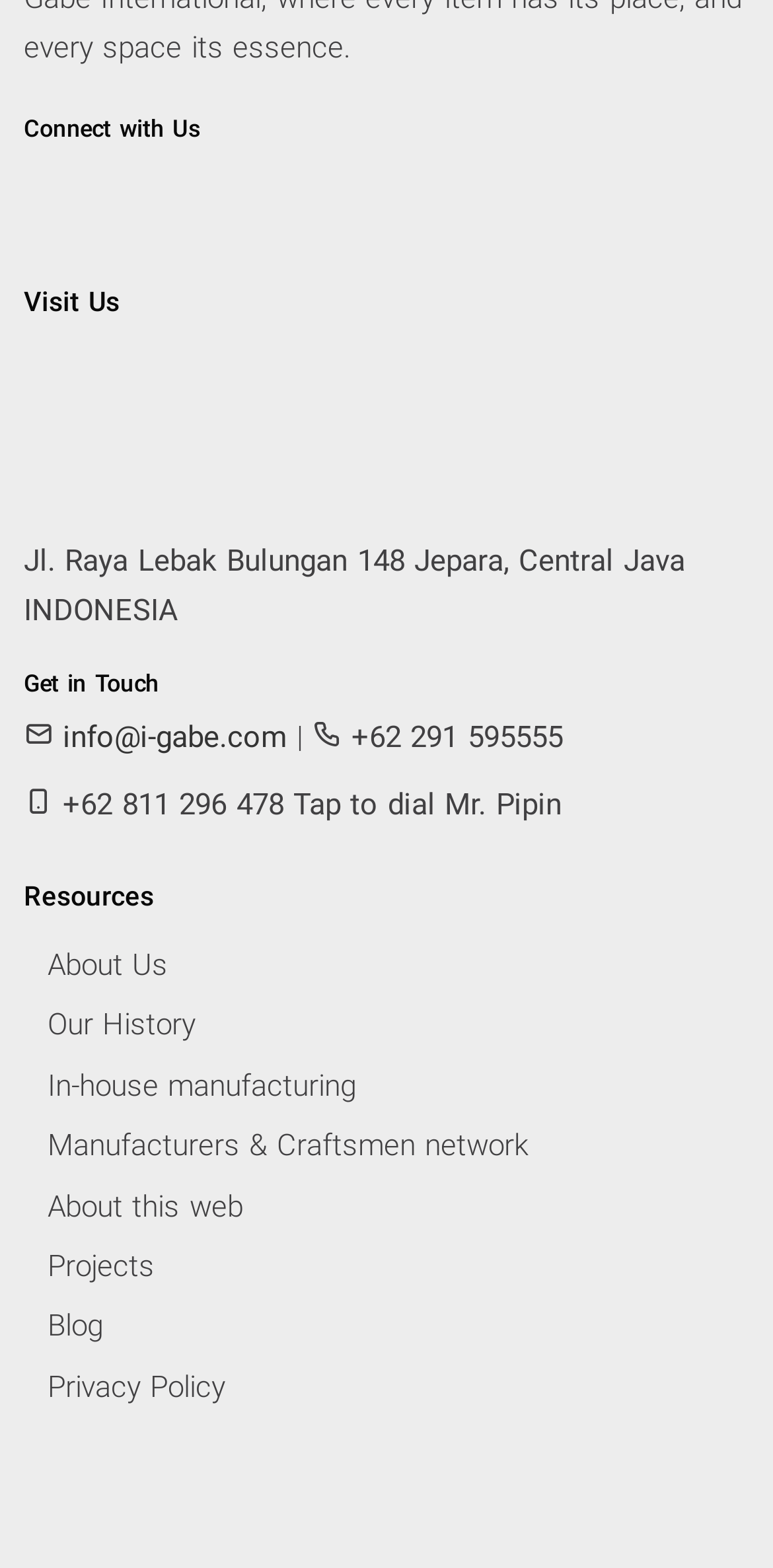Locate the bounding box coordinates of the element to click to perform the following action: 'Check out EHRI Document Blog'. The coordinates should be given as four float values between 0 and 1, in the form of [left, top, right, bottom].

None